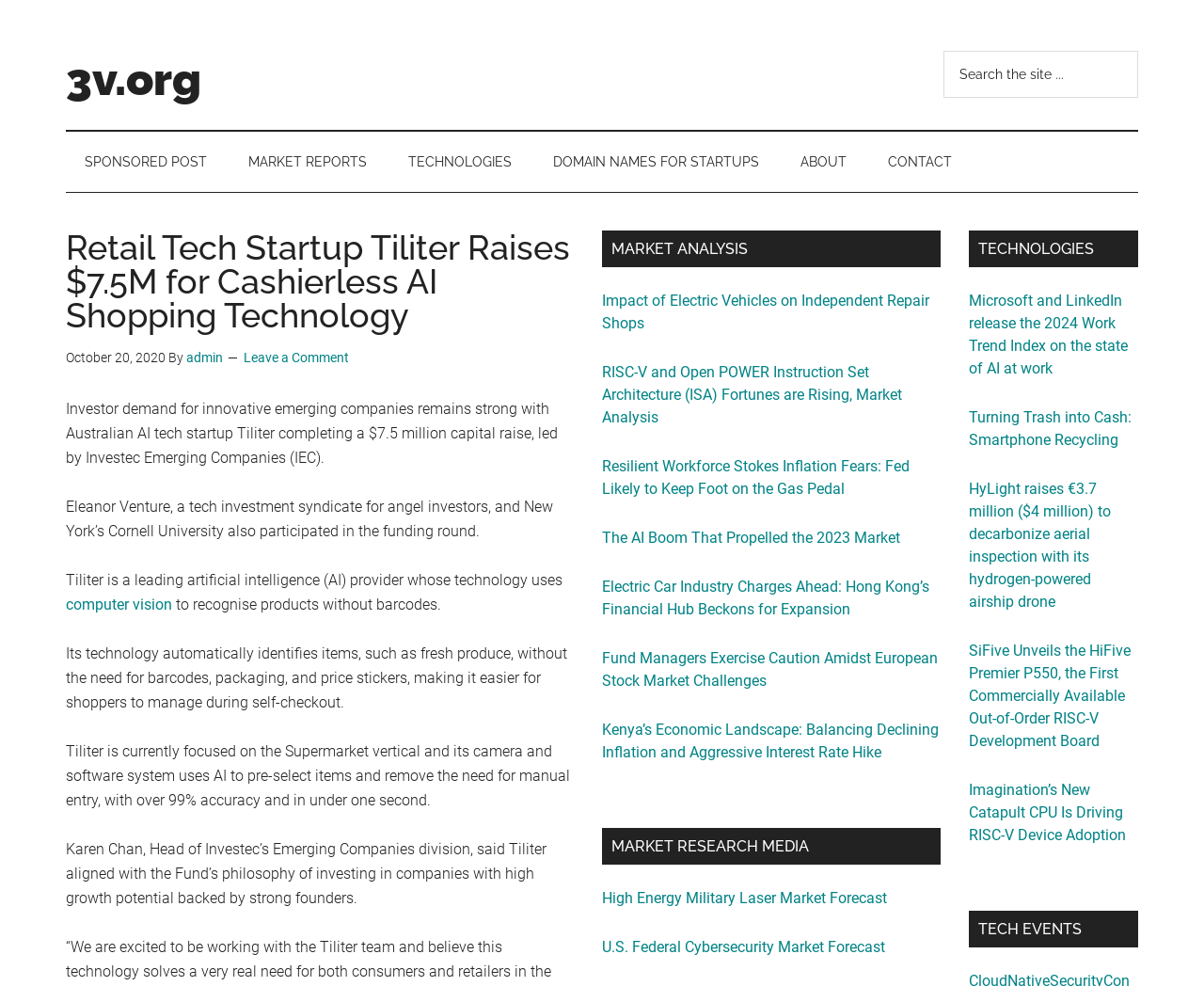How many links are there in the primary sidebar?
Answer the question with a detailed explanation, including all necessary information.

The primary sidebar is located on the right side of the webpage, and it contains 8 links, which are 'MARKET ANALYSIS', 'Impact of Electric Vehicles on Independent Repair Shops', 'RISC-V and Open POWER Instruction Set Architecture (ISA) Fortunes are Rising, Market Analysis', 'Resilient Workforce Stokes Inflation Fears: Fed Likely to Keep Foot on the Gas Pedal', 'The AI Boom That Propelled the 2023 Market', 'Electric Car Industry Charges Ahead: Hong Kong’s Financial Hub Beckons for Expansion', 'Fund Managers Exercise Caution Amidst European Stock Market Challenges', and 'Kenya’s Economic Landscape: Balancing Declining Inflation and Aggressive Interest Rate Hike'.